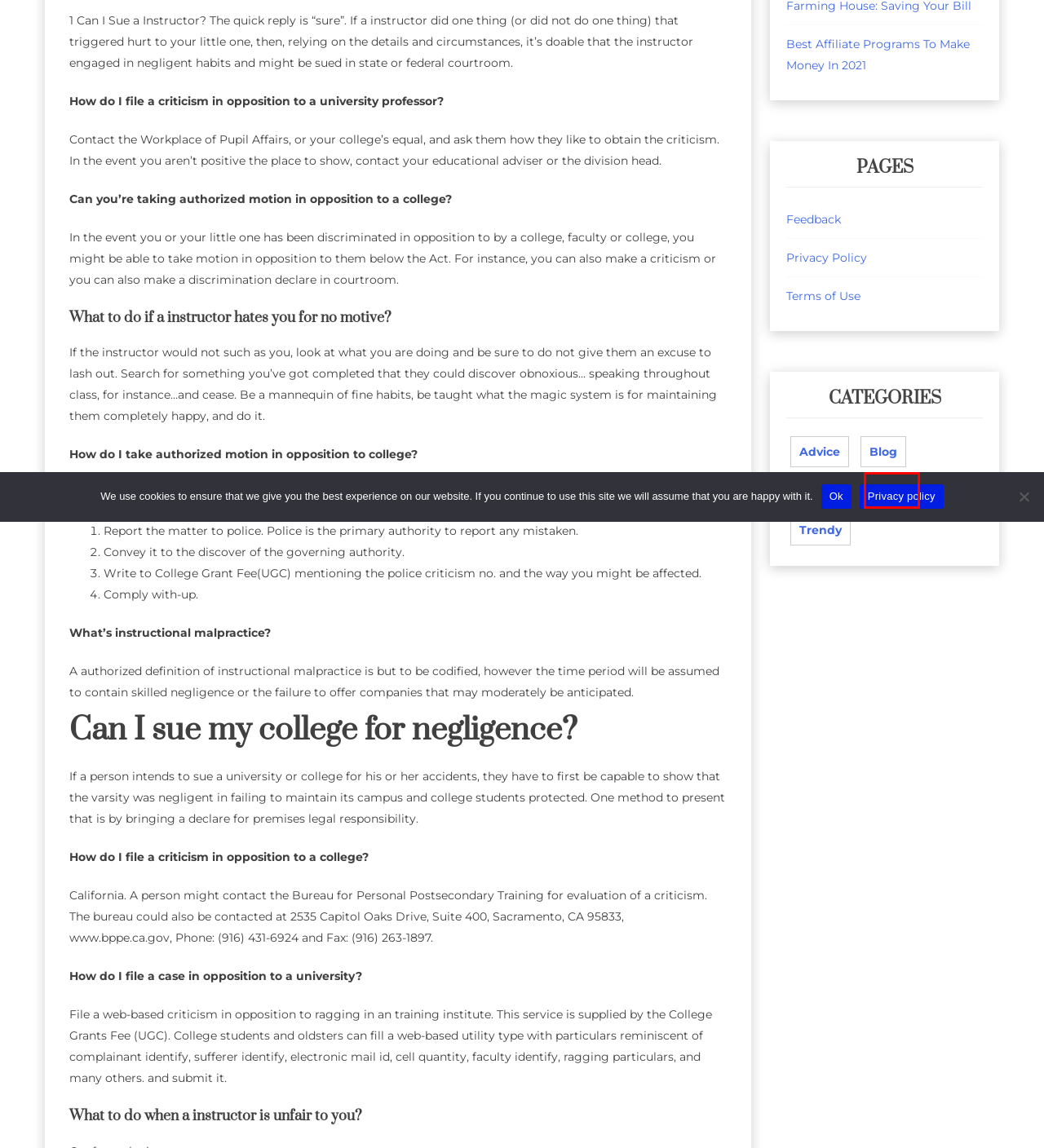You are provided with a screenshot of a webpage that has a red bounding box highlighting a UI element. Choose the most accurate webpage description that matches the new webpage after clicking the highlighted element. Here are your choices:
A. Q&A – Wanderluce.com
B. News – Wanderluce.com
C. AddToAny - Share
D. Send Flowers internationally on the Same Day – Wanderluce.com
E. Best Affiliate Programs To Make Money In 2021 – Wanderluce.com
F. Wanderluce.com – Your flight to world of knowledge
G. What are the qualities of good communication among family members? – Wanderluce.com
H. Advice – Wanderluce.com

B